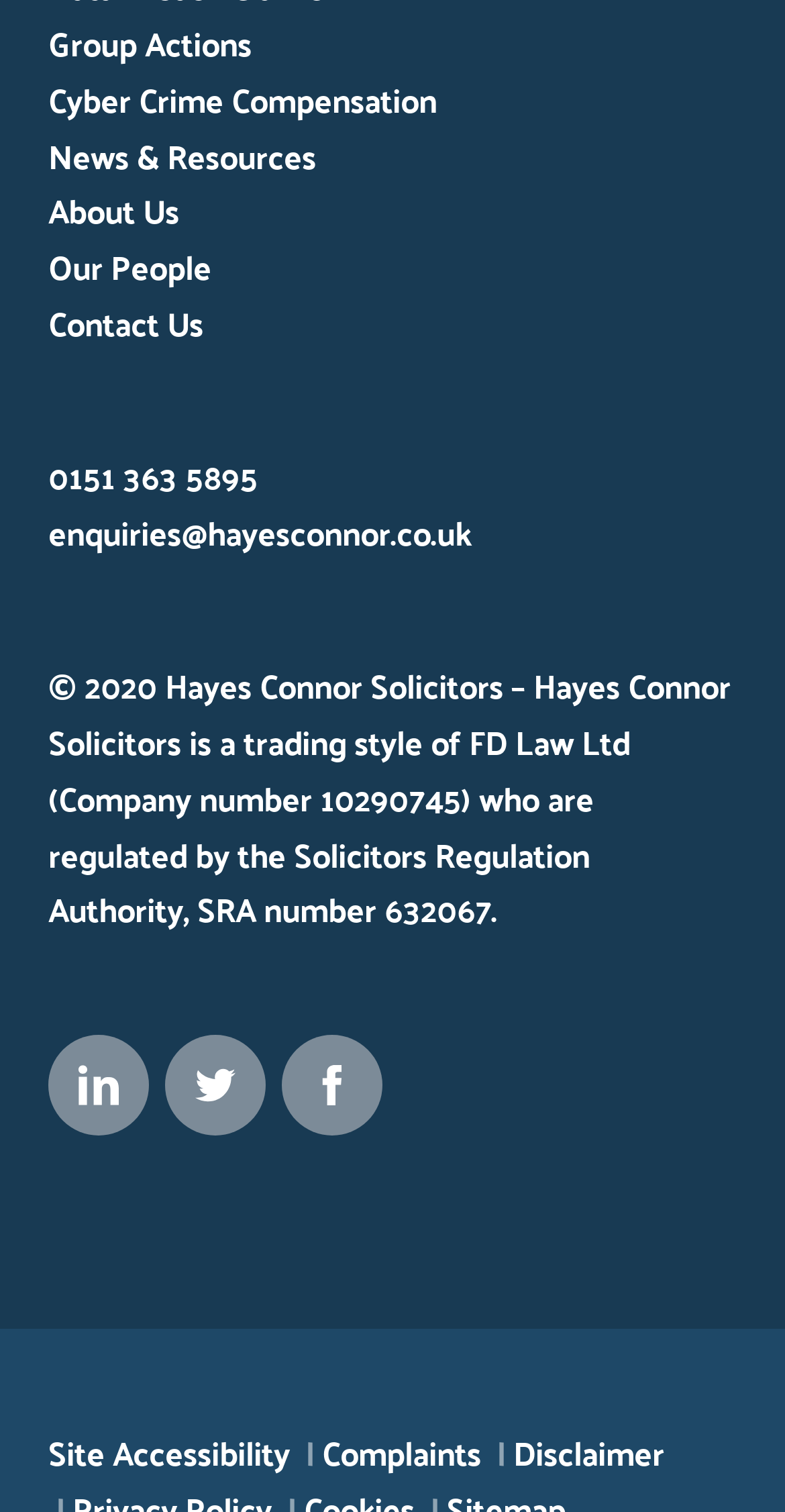Please find the bounding box for the following UI element description. Provide the coordinates in (top-left x, top-left y, bottom-right x, bottom-right y) format, with values between 0 and 1: Disclaimer

[0.654, 0.942, 0.846, 0.98]